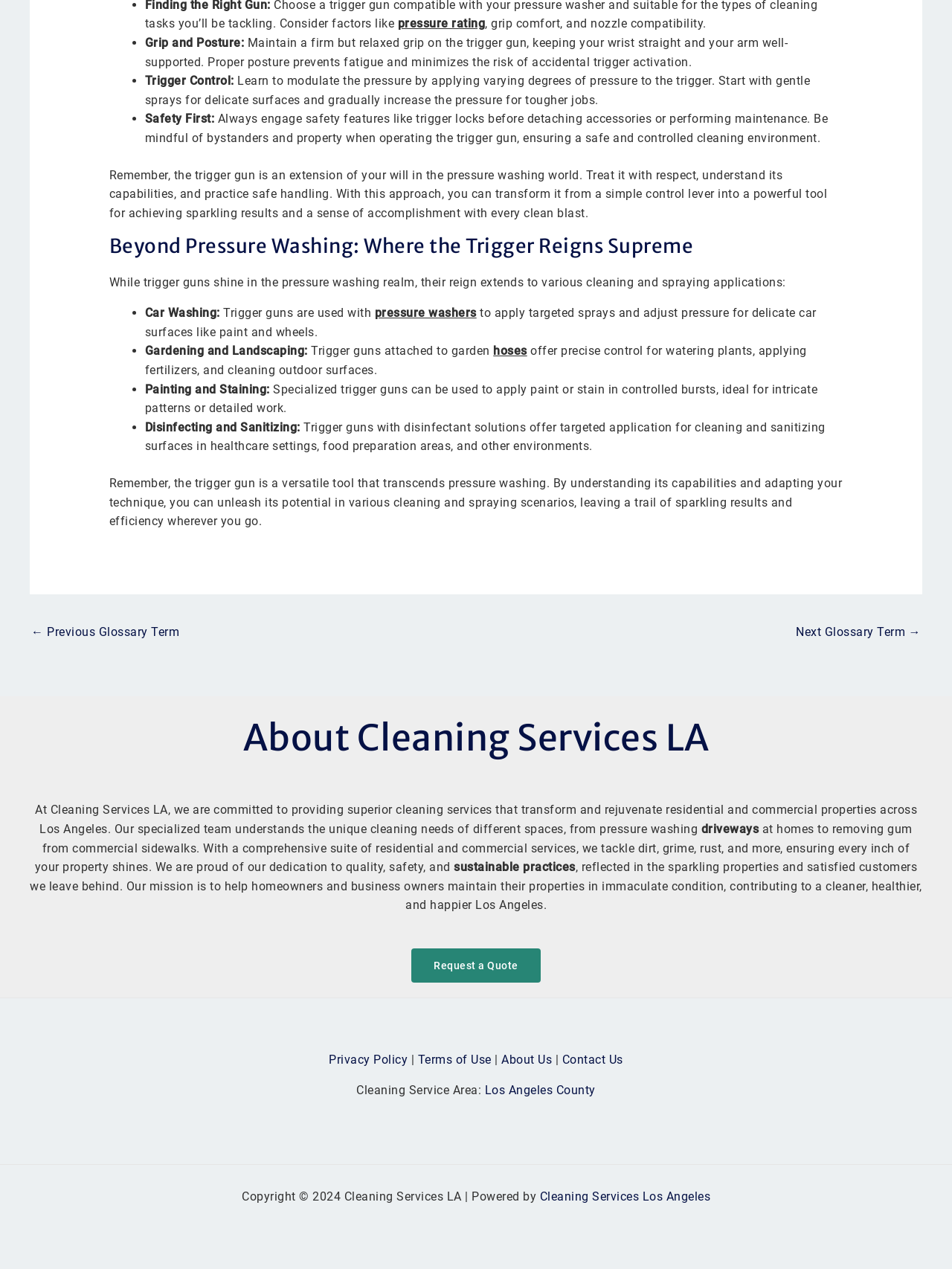Respond to the following query with just one word or a short phrase: 
What is the link text of the first link in the 'Post navigation' section?

← Previous Glossary Term